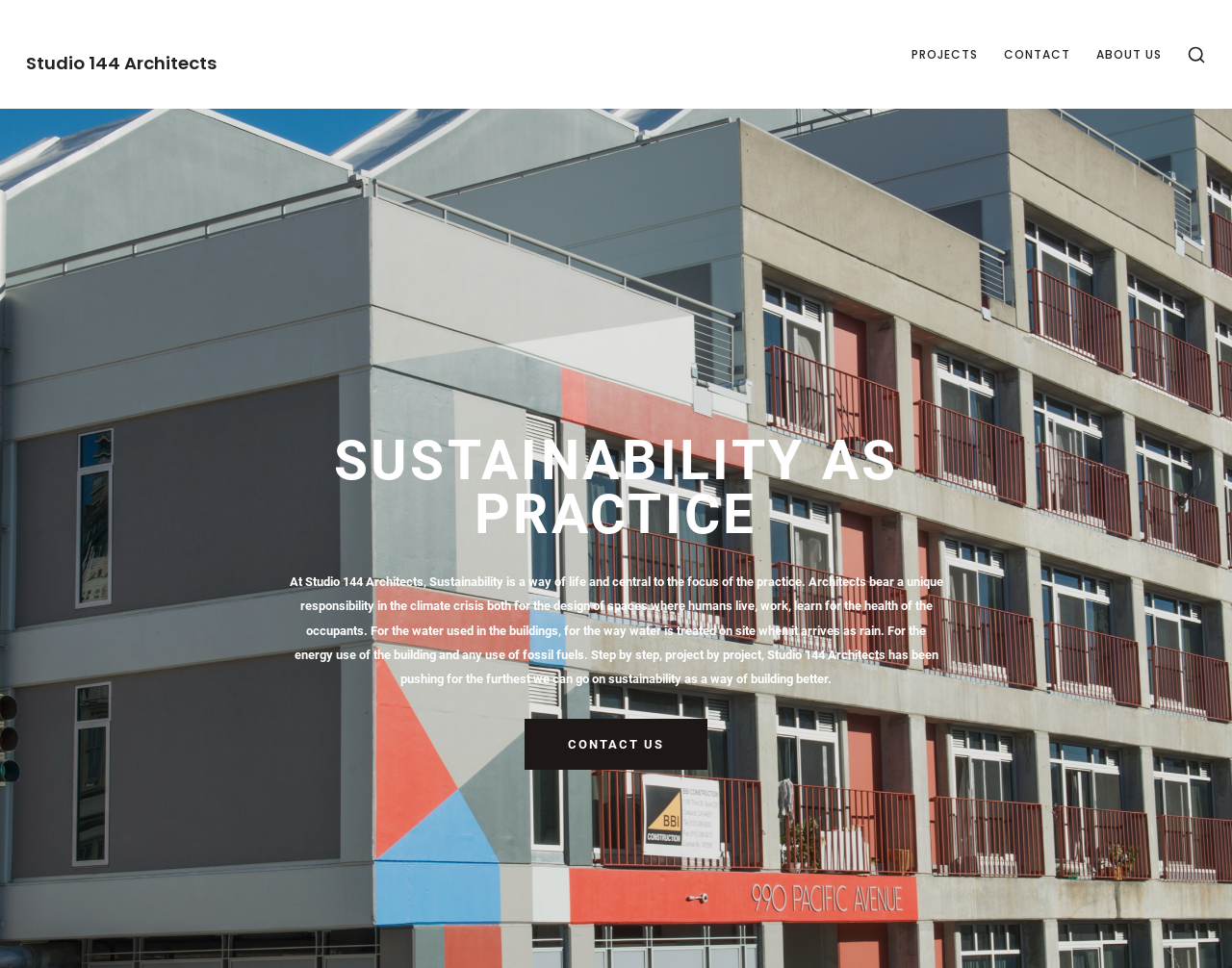What is the focus of Studio 144 Architects?
Utilize the image to construct a detailed and well-explained answer.

Based on the webpage, the focus of Studio 144 Architects is sustainability, as stated in the heading 'SUSTAINABILITY AS PRACTICE' and the text that follows, which explains the importance of sustainability in their practice.